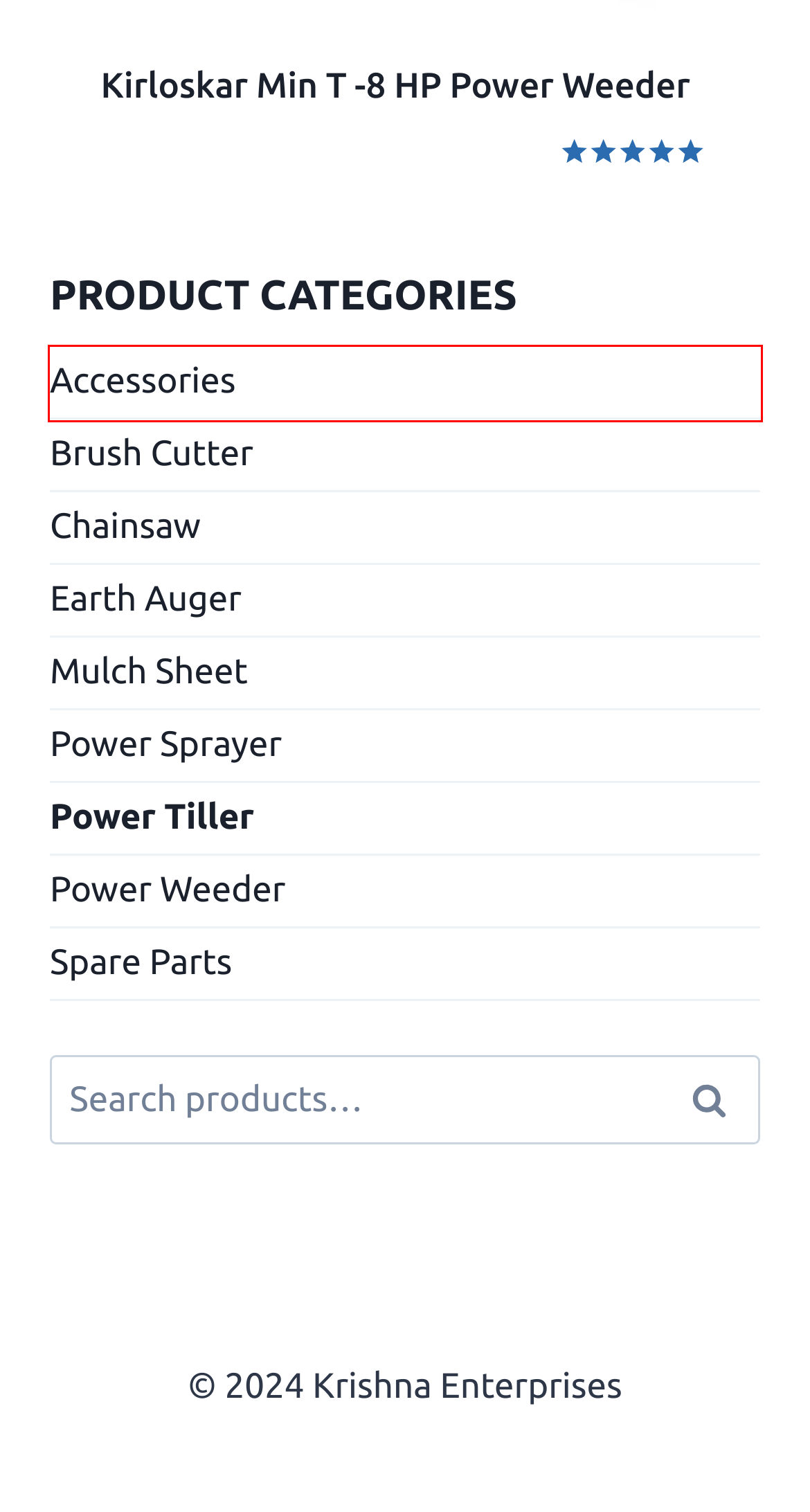You have a screenshot of a webpage with an element surrounded by a red bounding box. Choose the webpage description that best describes the new page after clicking the element inside the red bounding box. Here are the candidates:
A. Power Weeder Archives - Krishna Enterprises
B. Chainsaw Archives - Krishna Enterprises
C. Mulch Sheet Archives - Krishna Enterprises
D. Earth Auger Archives - Krishna Enterprises
E. Power Sprayer Archives - Krishna Enterprises
F. Brush Cutter Archives - Krishna Enterprises
G. Accessories Archives - Krishna Enterprises
H. Spare Parts Archives - Krishna Enterprises

G